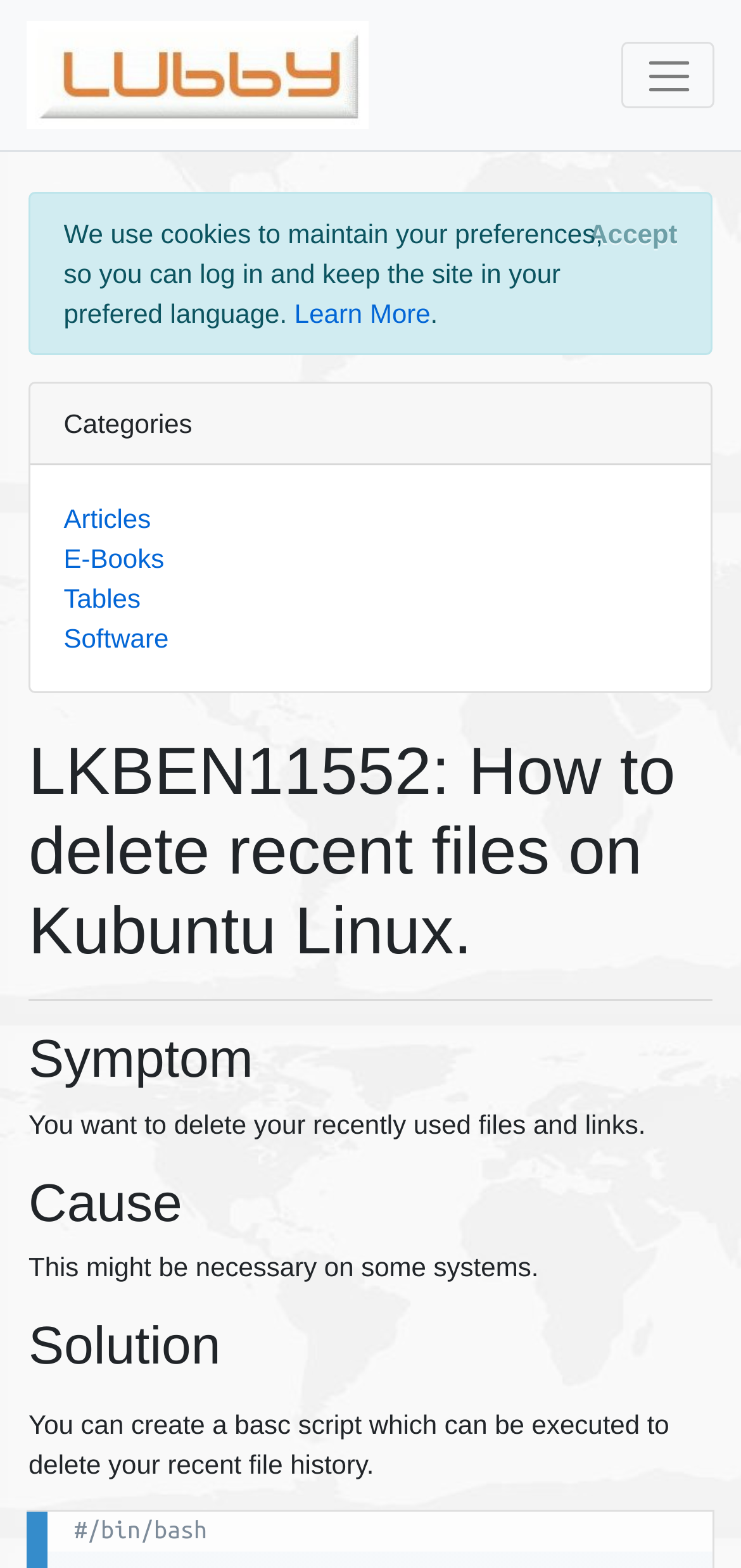What is the purpose of the webpage?
Using the visual information, reply with a single word or short phrase.

Delete recent files on Kubuntu Linux